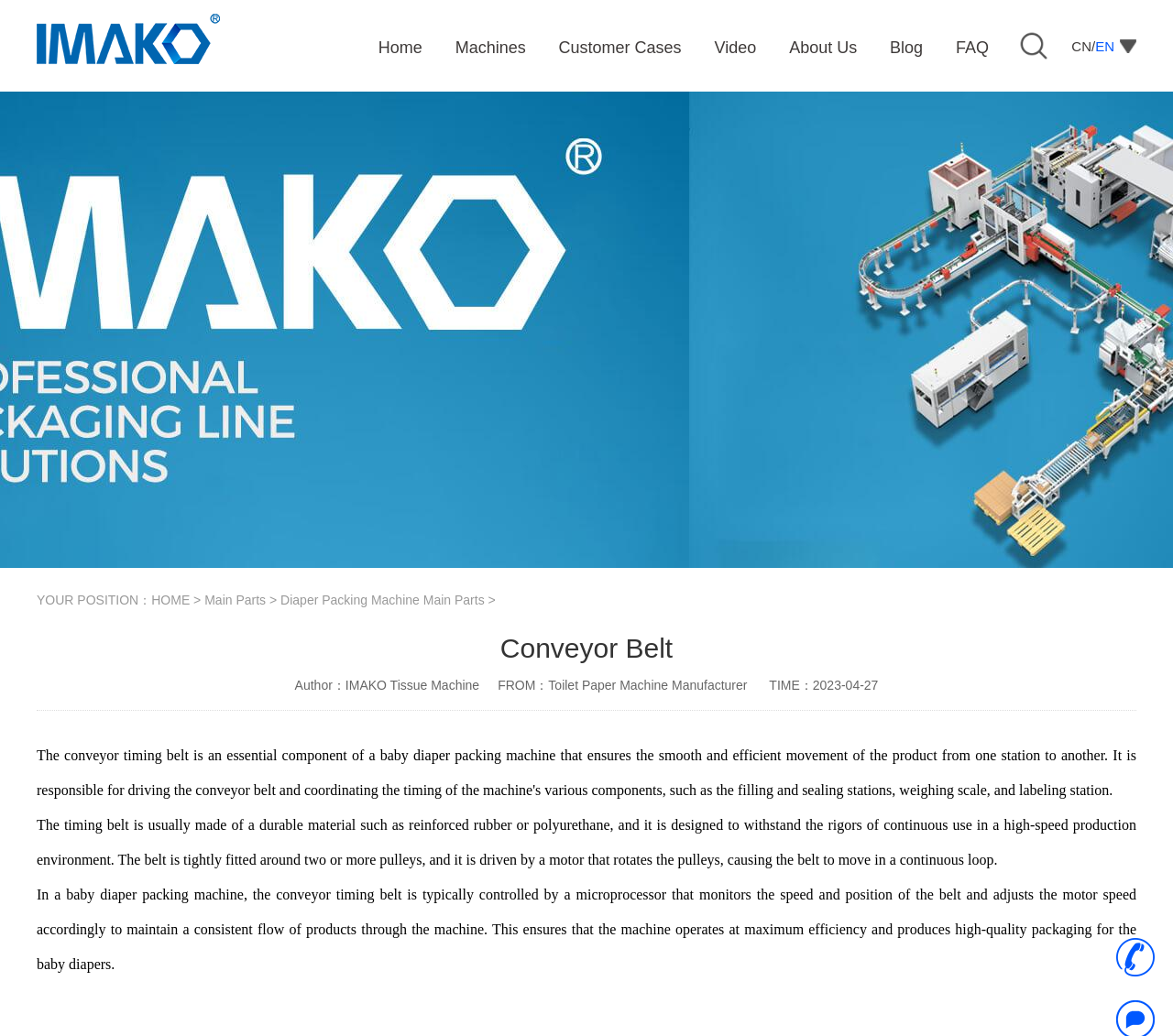Locate the bounding box of the UI element defined by this description: "parent_node: +8613178861492". The coordinates should be given as four float numbers between 0 and 1, formatted as [left, top, right, bottom].

[0.952, 0.905, 0.984, 0.943]